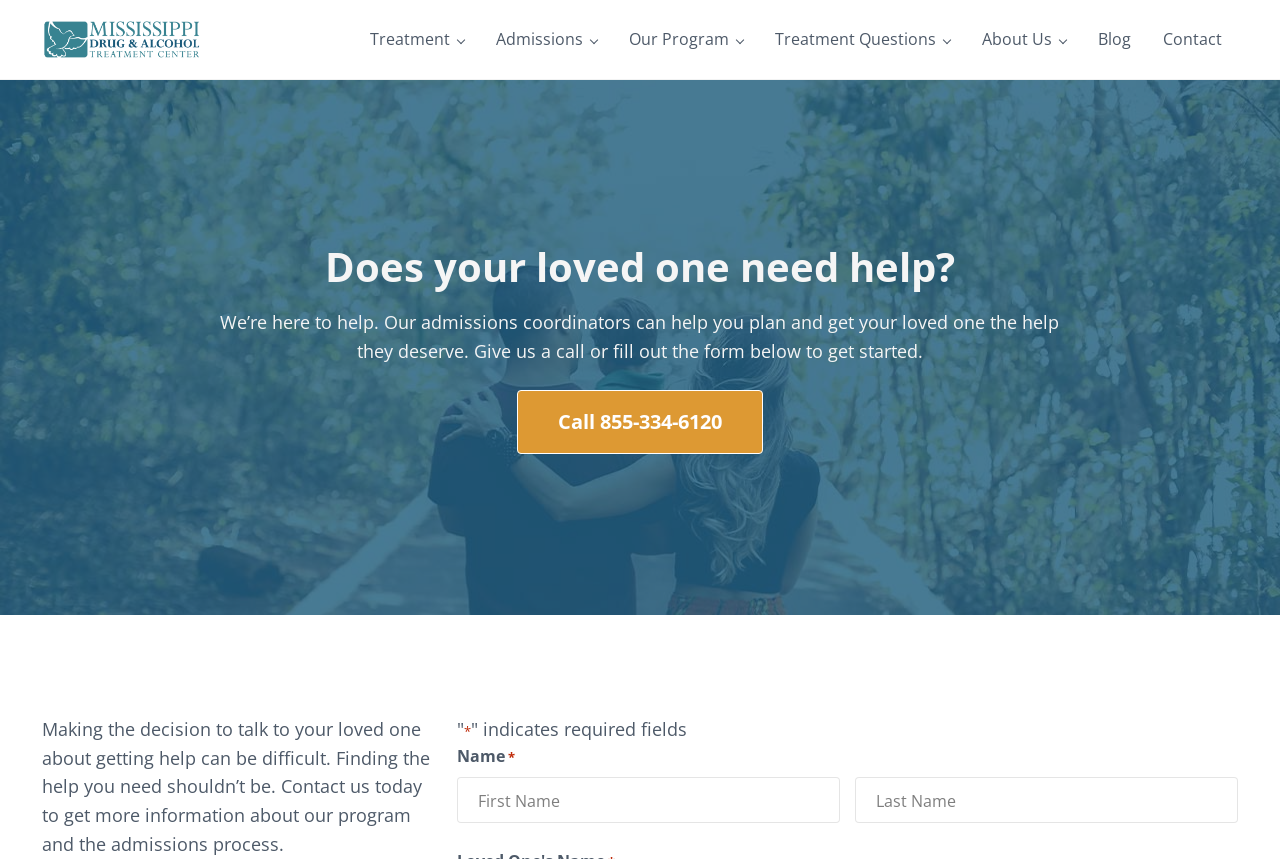Identify the bounding box coordinates of the clickable region to carry out the given instruction: "Click the 'Contact' link".

[0.896, 0.016, 0.967, 0.076]